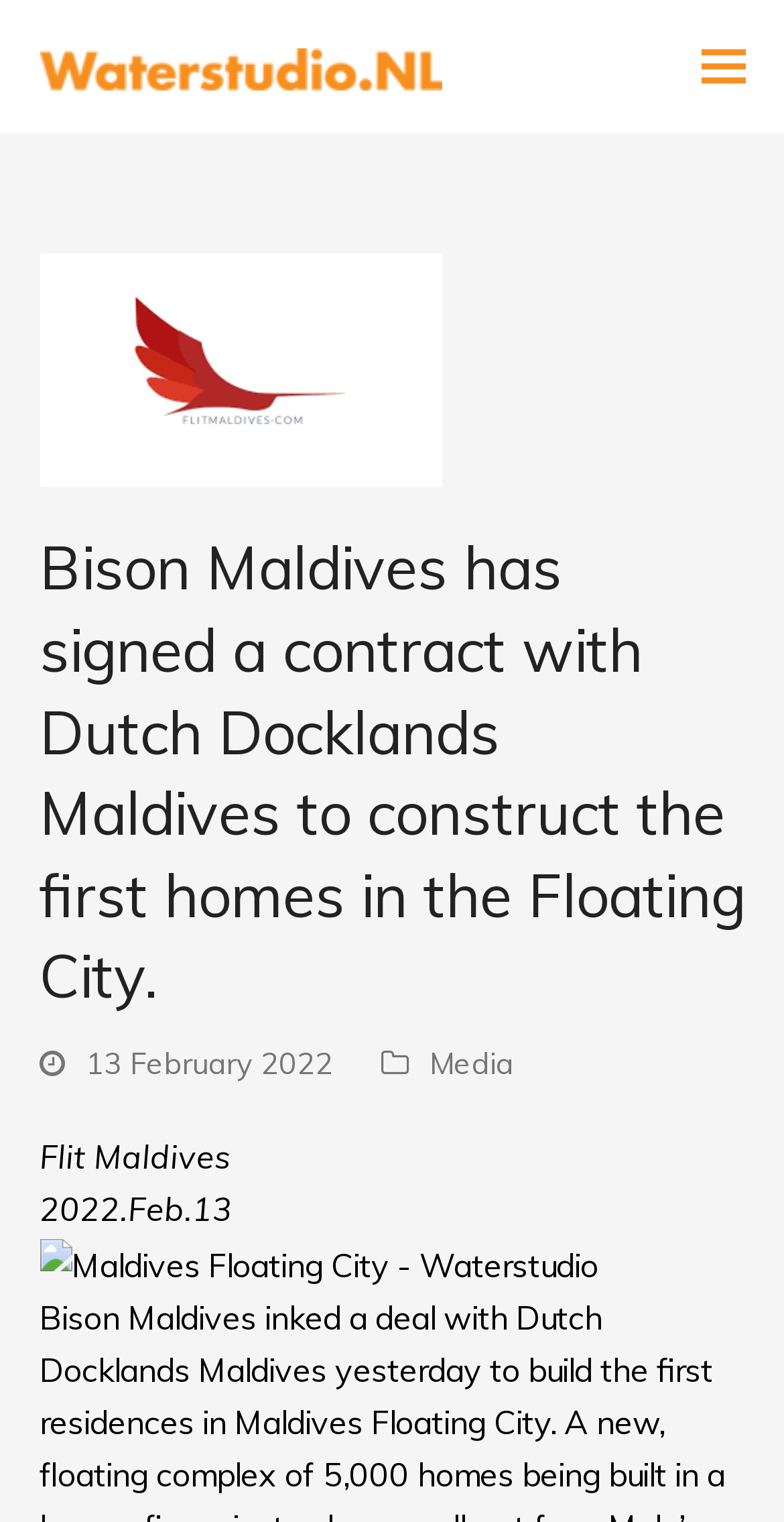What is the date of the news article?
Provide a comprehensive and detailed answer to the question.

I found the answer by looking at the time element which contains the static text '13 February 2022'.